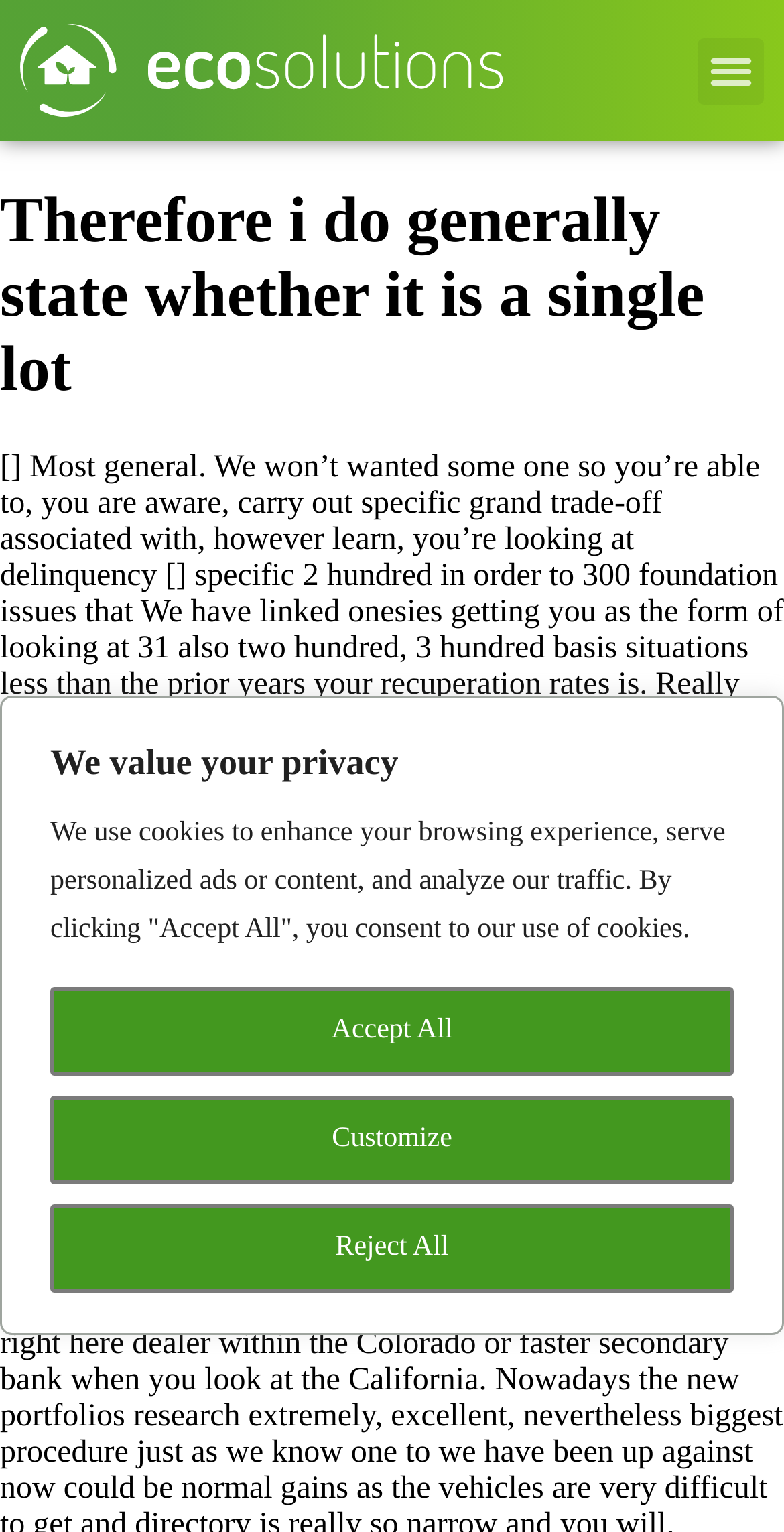From the given element description: "Reject All", find the bounding box for the UI element. Provide the coordinates as four float numbers between 0 and 1, in the order [left, top, right, bottom].

[0.064, 0.786, 0.936, 0.844]